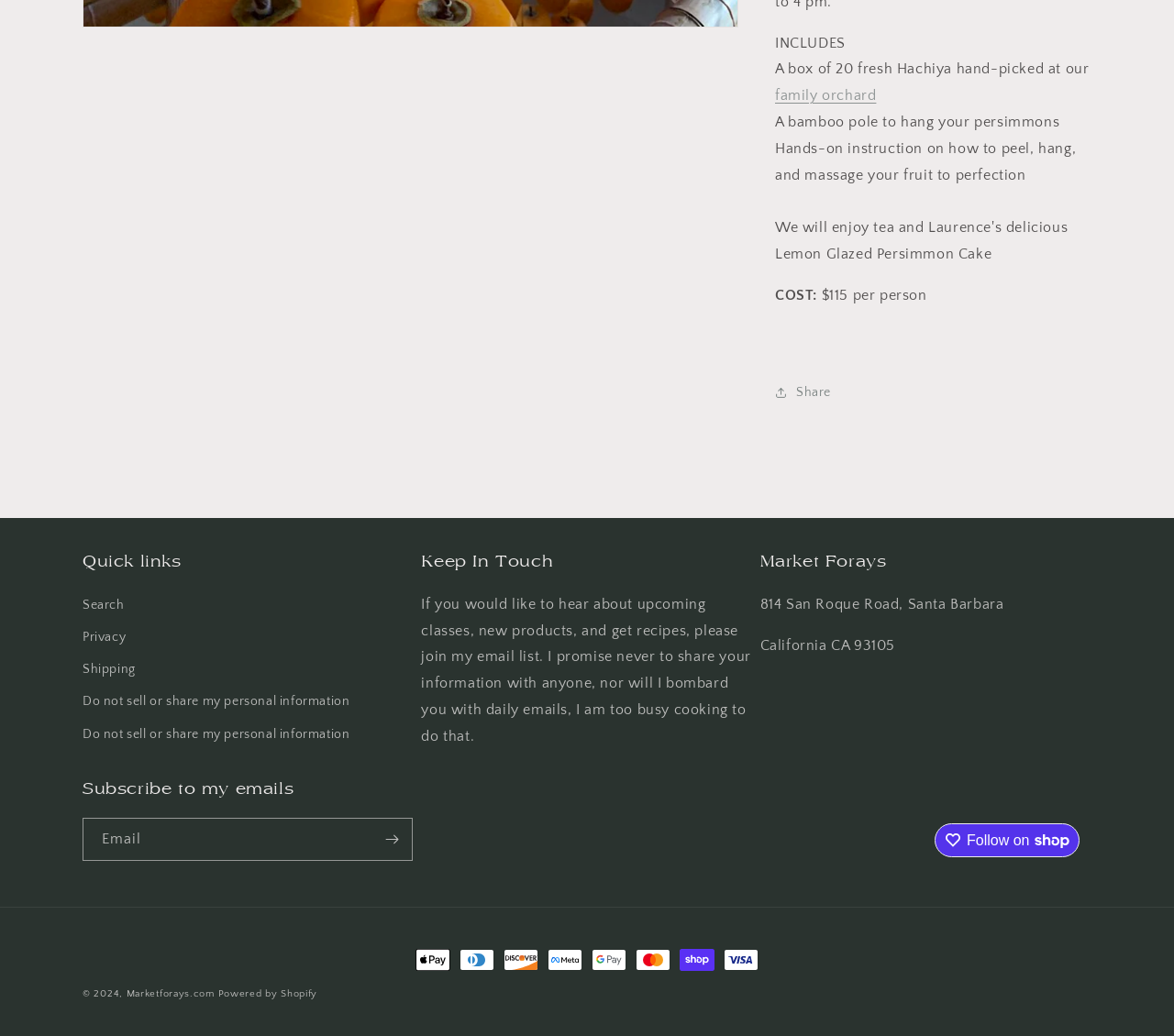Please specify the bounding box coordinates in the format (top-left x, top-left y, bottom-right x, bottom-right y), with values ranging from 0 to 1. Identify the bounding box for the UI component described as follows: Marketforays.com

[0.108, 0.954, 0.183, 0.965]